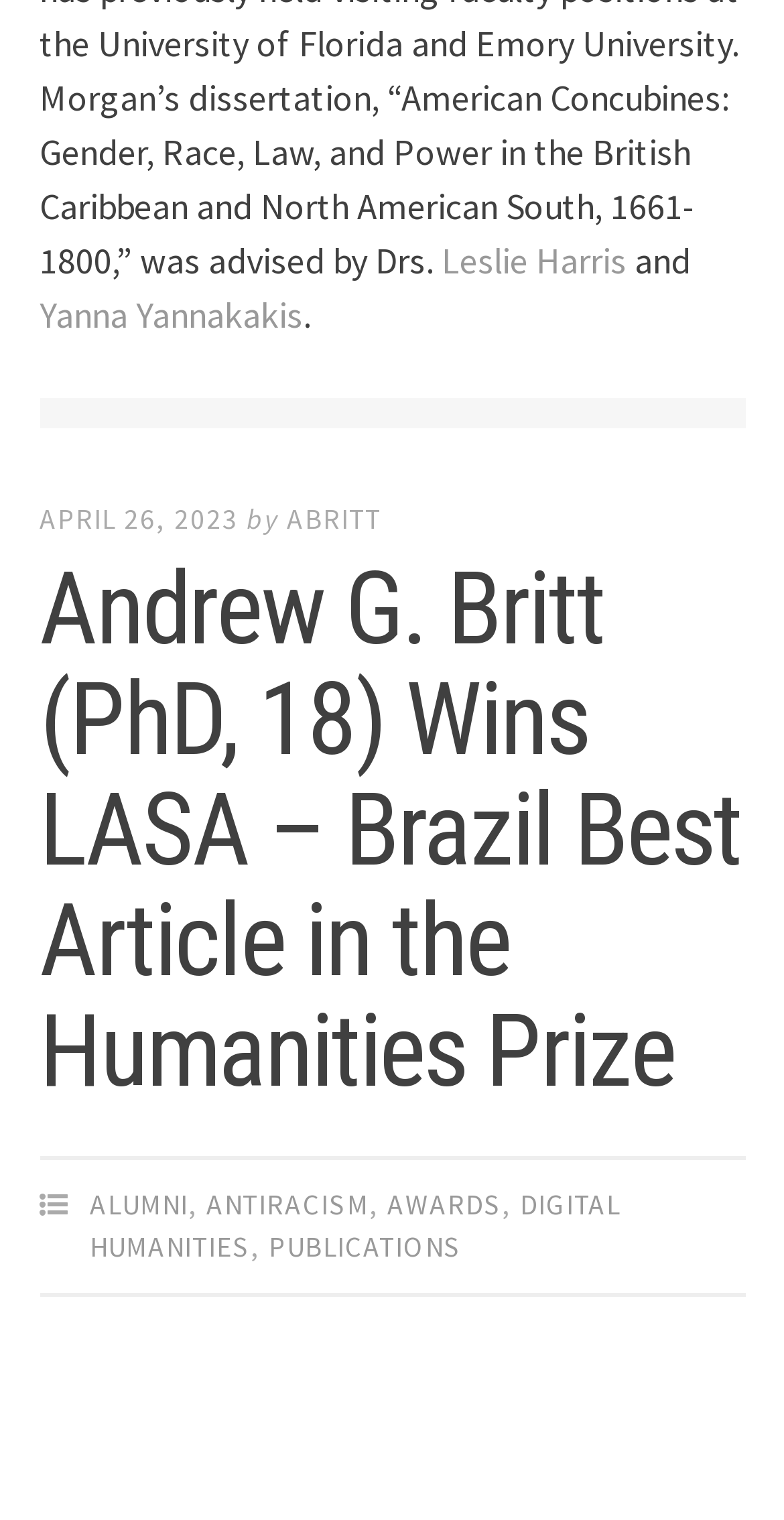Answer the following inquiry with a single word or phrase:
What are the categories listed at the bottom of the webpage?

ALUMNI, ANTIRACISM, AWARDS, DIGITAL HUMANITIES, PUBLICATIONS